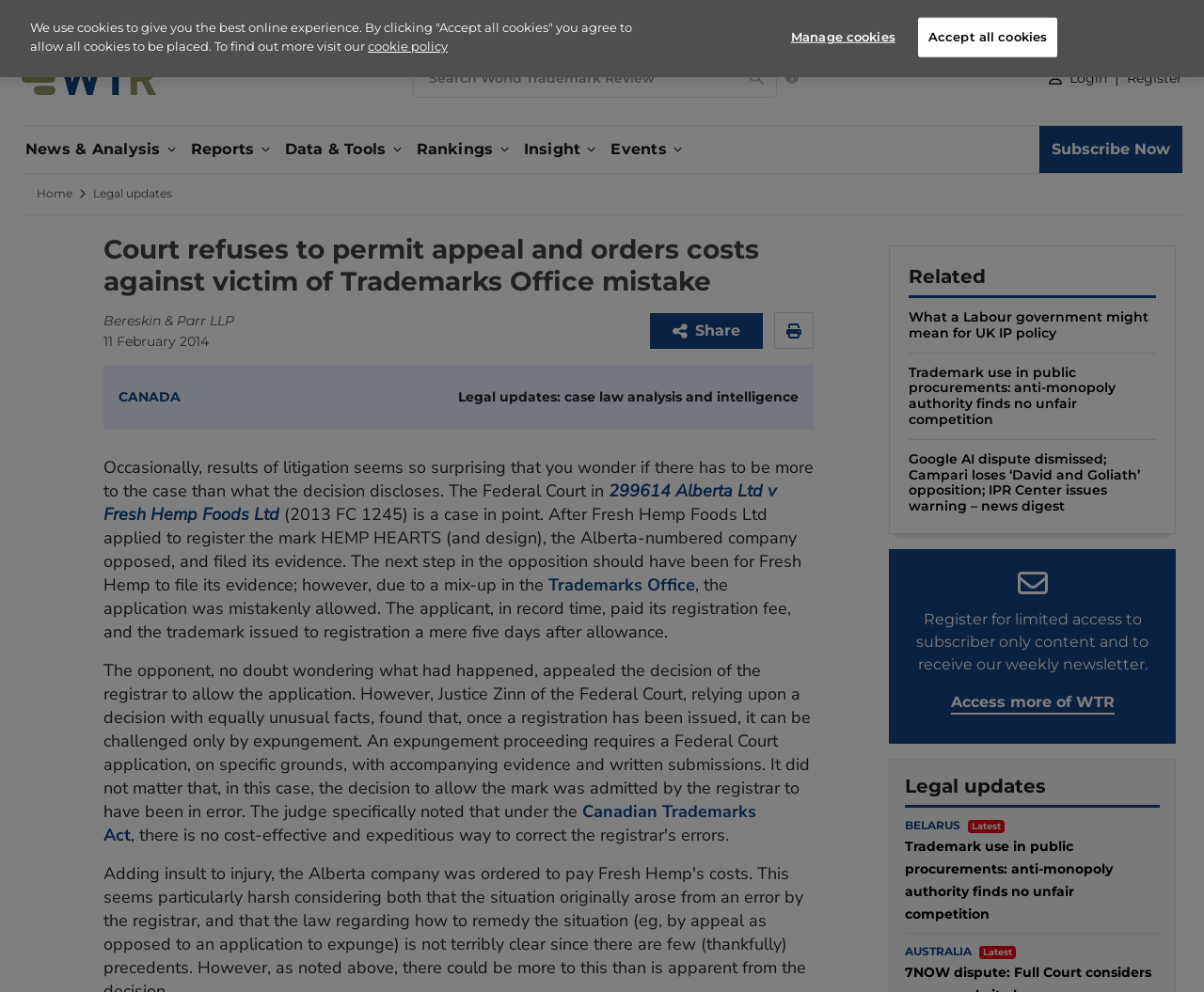Answer in one word or a short phrase: 
What is the name of the logo on the top left?

WTR logo